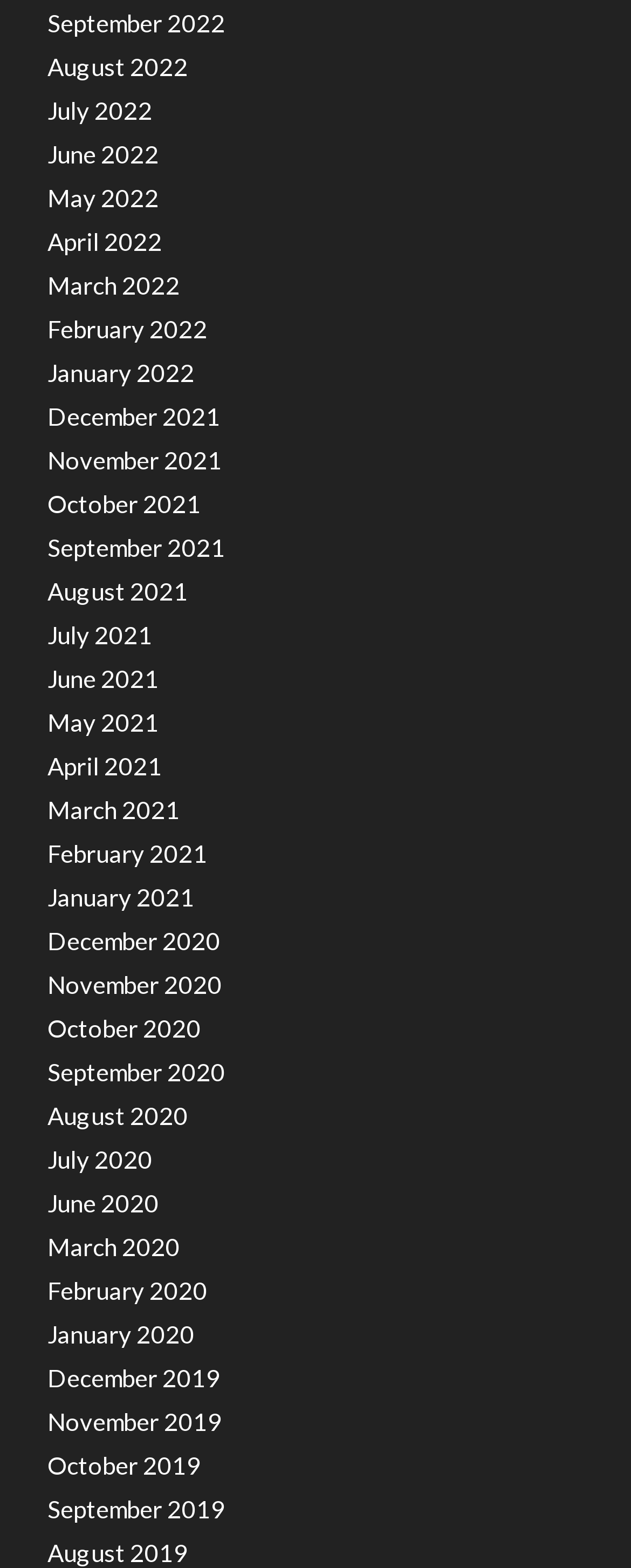Answer this question in one word or a short phrase: What is the latest month listed on the webpage?

September 2022